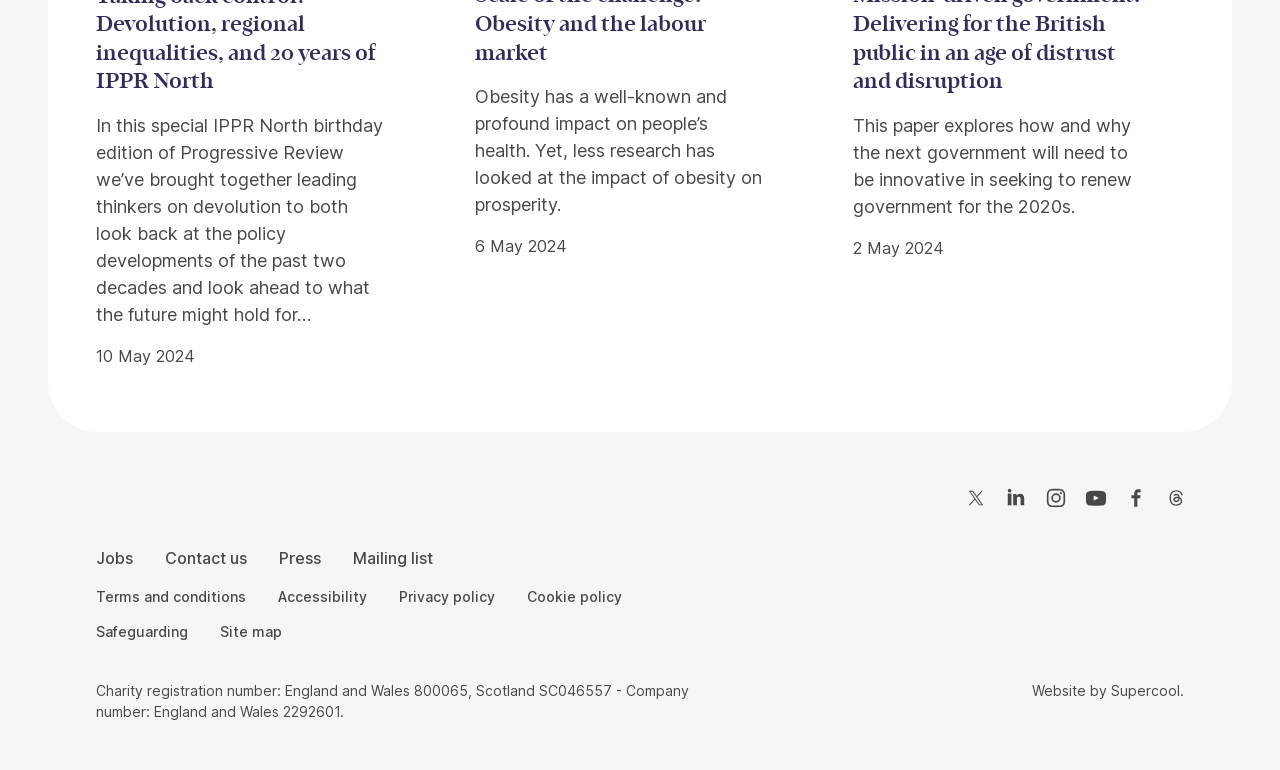Provide your answer in one word or a succinct phrase for the question: 
What is the charity registration number for England and Wales?

800065